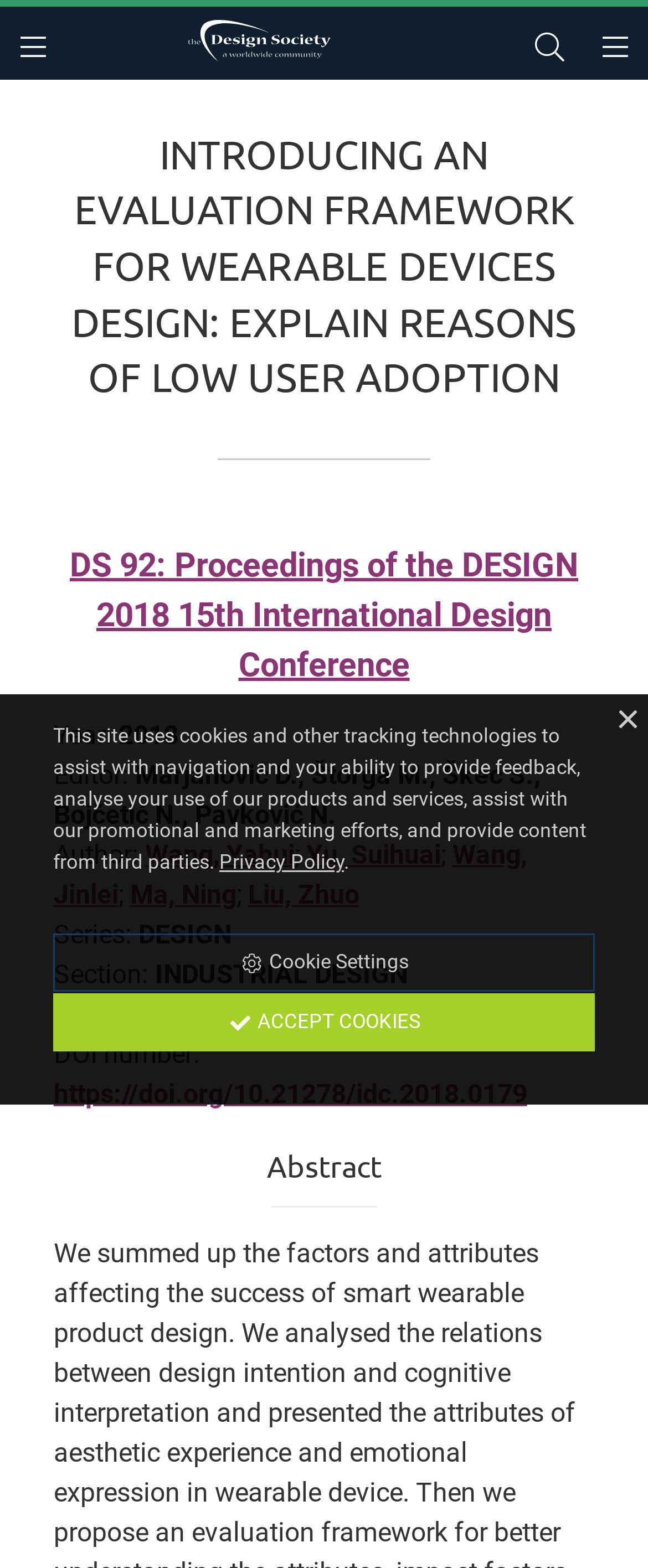Please mark the clickable region by giving the bounding box coordinates needed to complete this instruction: "View the proceedings of the DESIGN 2018 15th International Design Conference".

[0.108, 0.347, 0.892, 0.436]